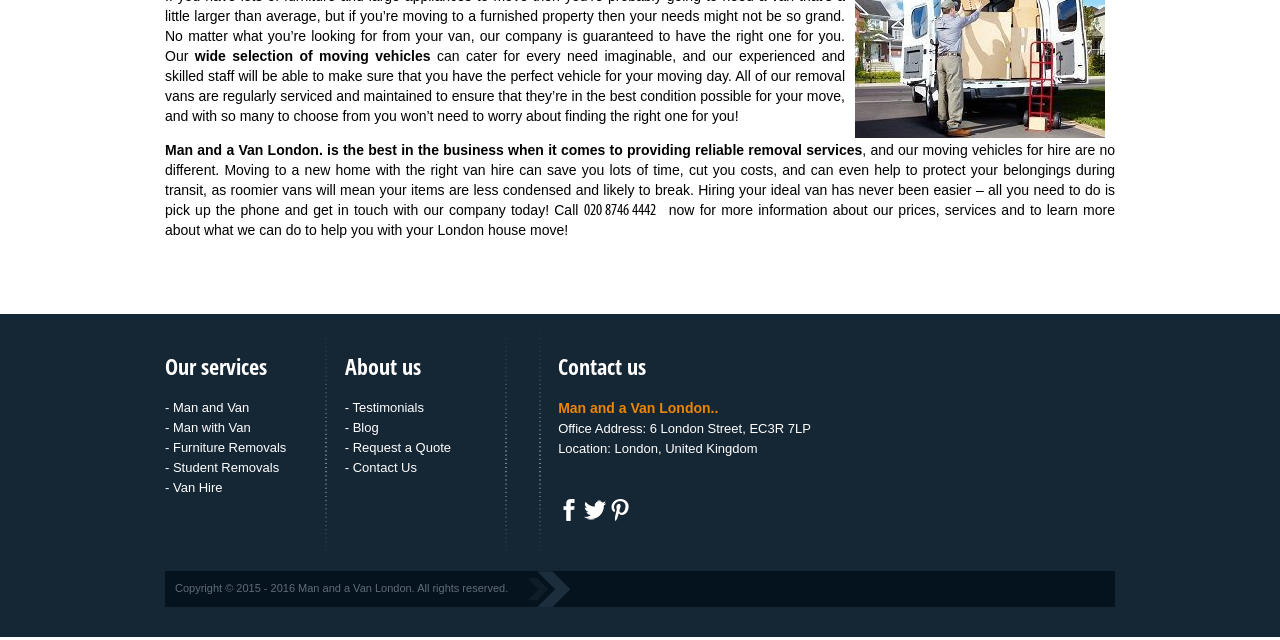Provide the bounding box coordinates, formatted as (top-left x, top-left y, bottom-right x, bottom-right y), with all values being floating point numbers between 0 and 1. Identify the bounding box of the UI element that matches the description: - Man and Van

[0.129, 0.623, 0.24, 0.654]